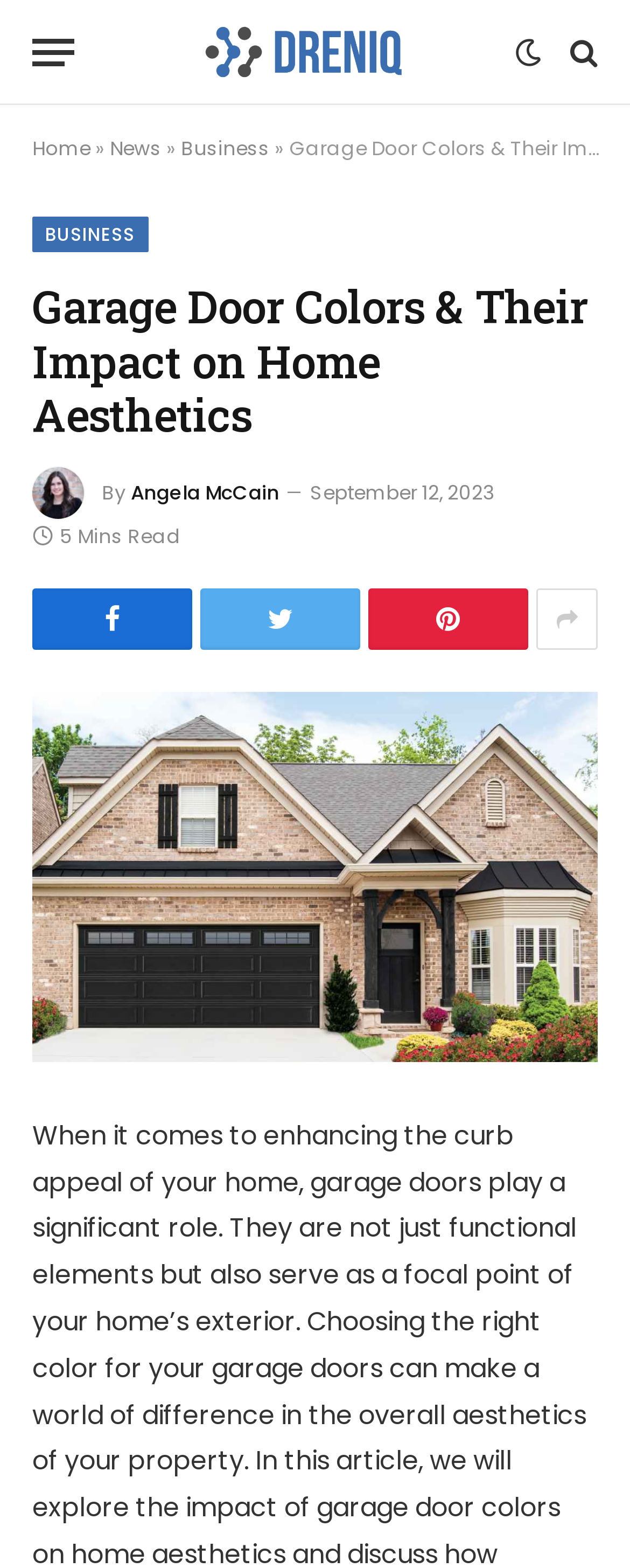Please identify the bounding box coordinates of the element on the webpage that should be clicked to follow this instruction: "Read the full article". The bounding box coordinates should be given as four float numbers between 0 and 1, formatted as [left, top, right, bottom].

[0.051, 0.441, 0.949, 0.677]